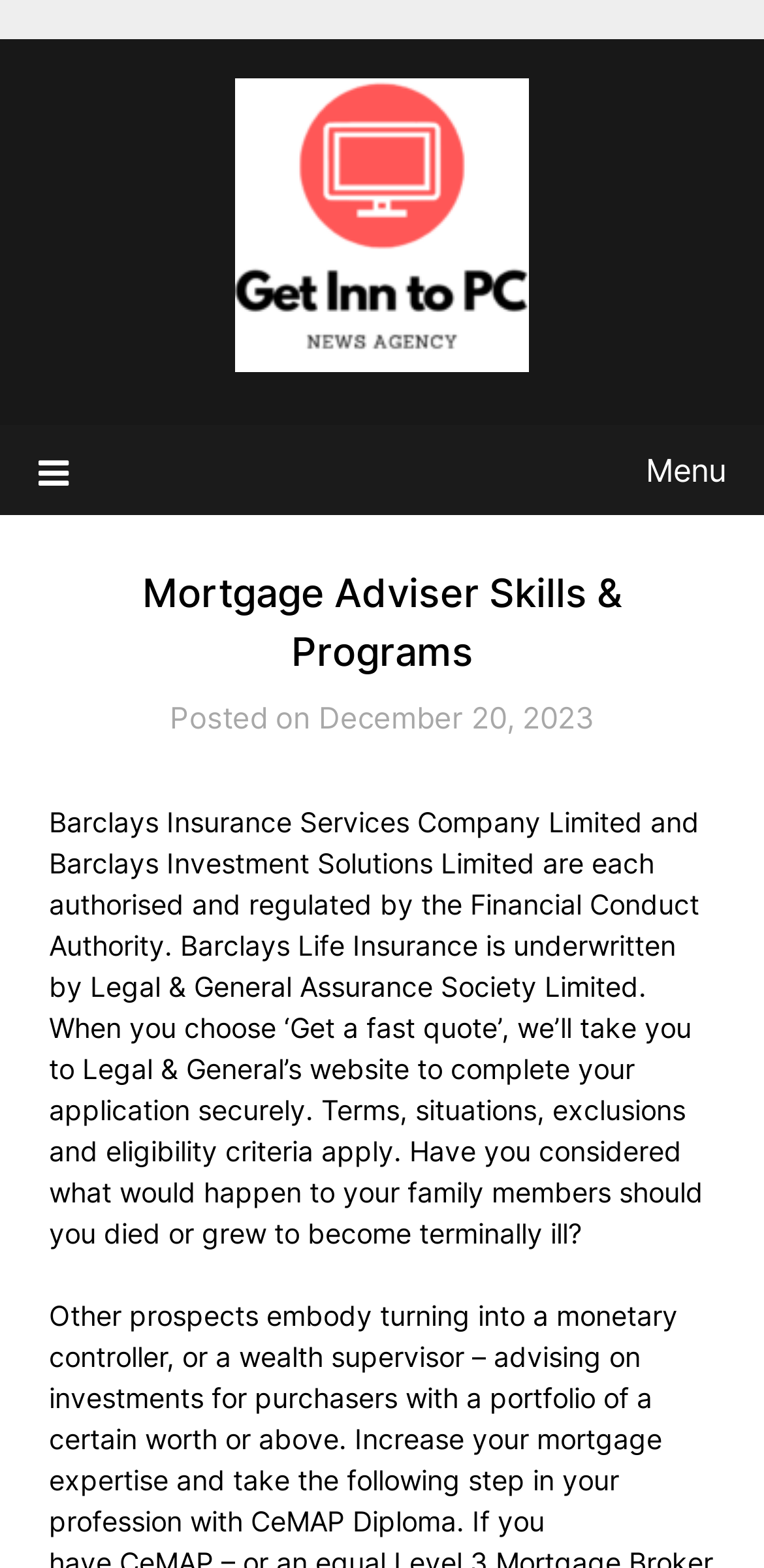What is the name of the insurance company mentioned?
Deliver a detailed and extensive answer to the question.

The webpage mentions 'Barclays Insurance Services Company Limited and Barclays Investment Solutions Limited are each authorised and regulated by the Financial Conduct Authority.' Therefore, the name of the insurance company mentioned is Barclays.